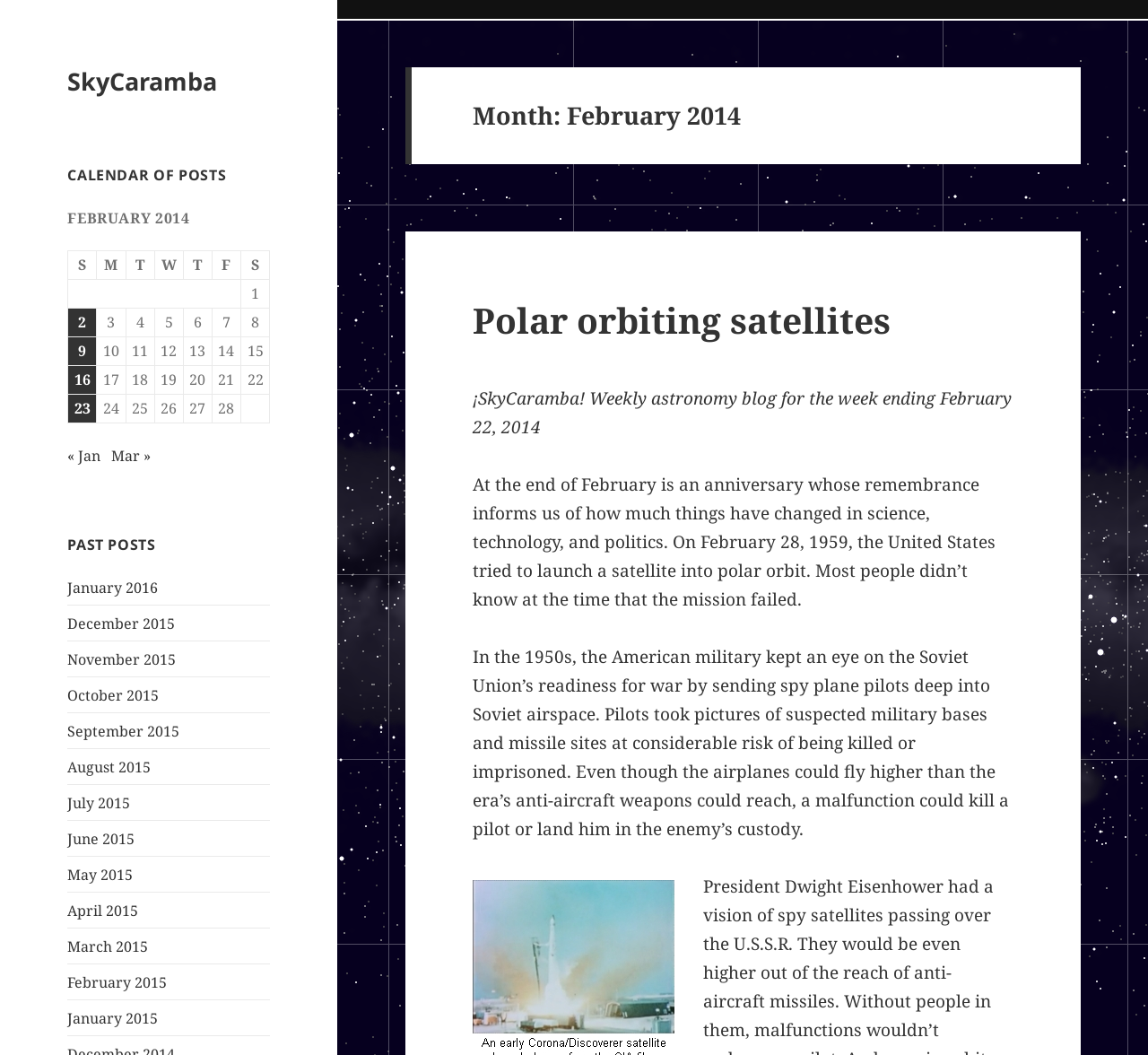Locate the bounding box coordinates of the clickable region to complete the following instruction: "Read the post about polar orbiting satellites."

[0.412, 0.281, 0.776, 0.326]